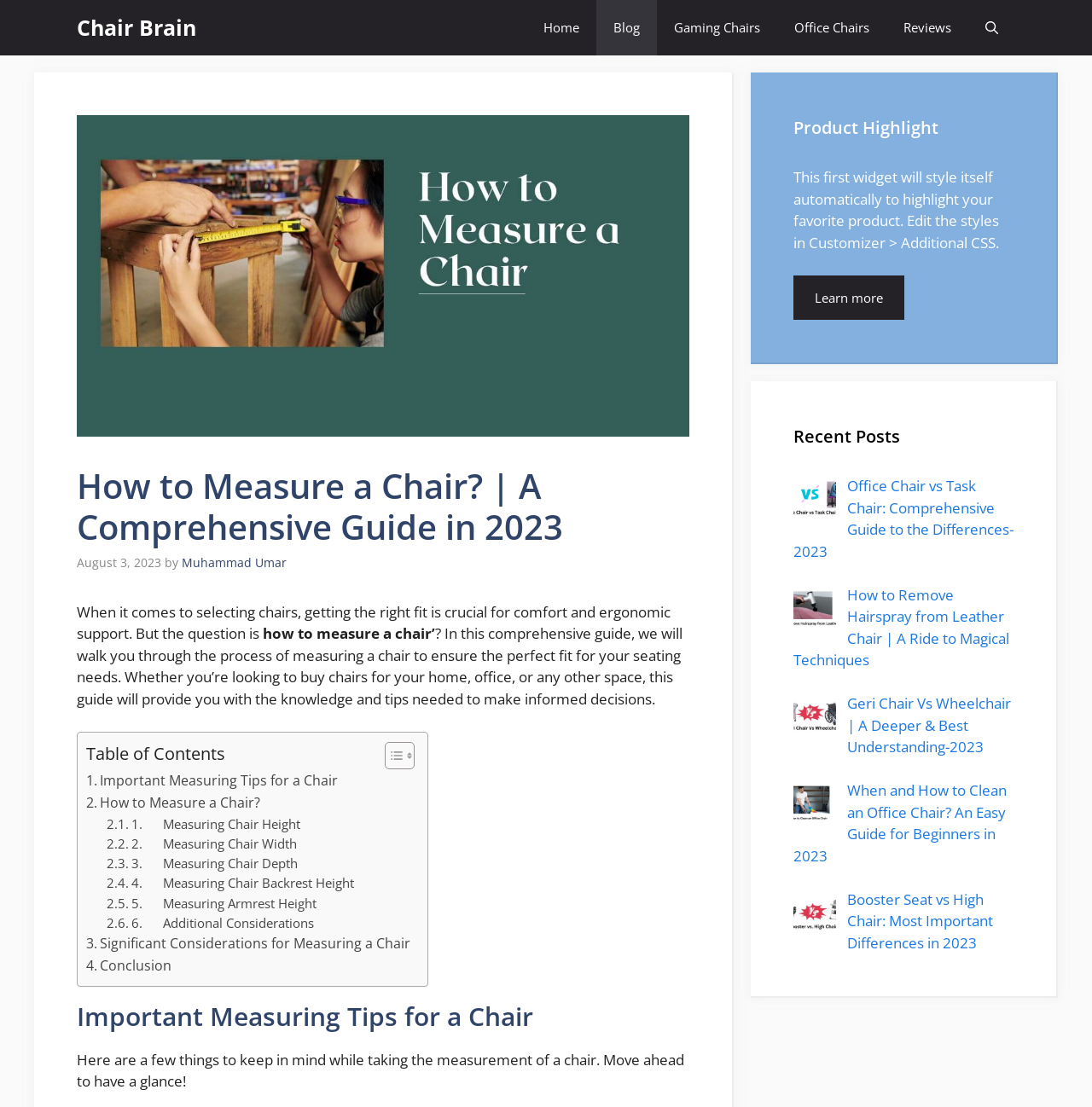Identify the bounding box coordinates for the element you need to click to achieve the following task: "View the 'Recent Posts'". The coordinates must be four float values ranging from 0 to 1, formatted as [left, top, right, bottom].

[0.727, 0.383, 0.928, 0.406]